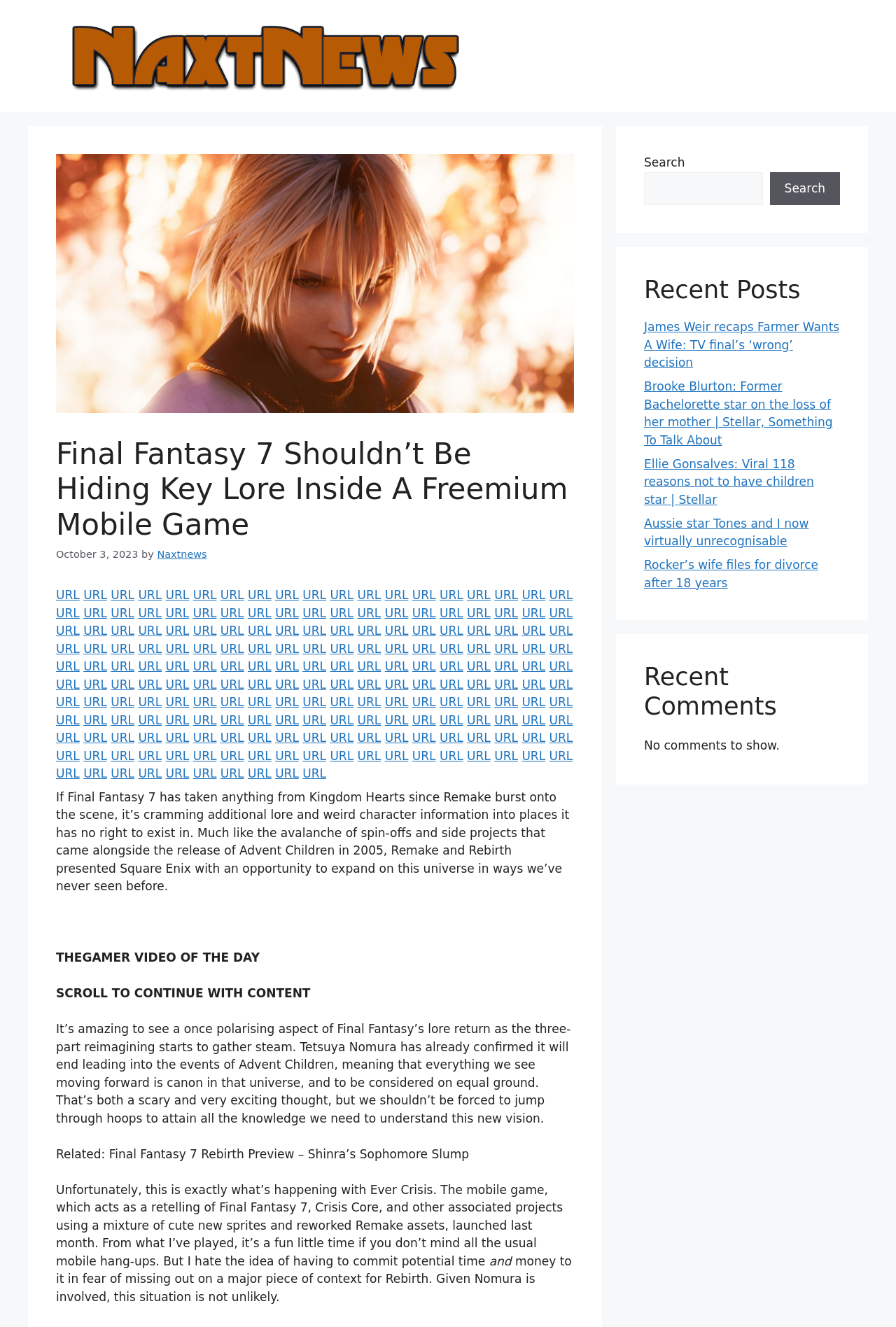Provide a brief response to the question below using a single word or phrase: 
Who is the author of the article?

Naxtnews